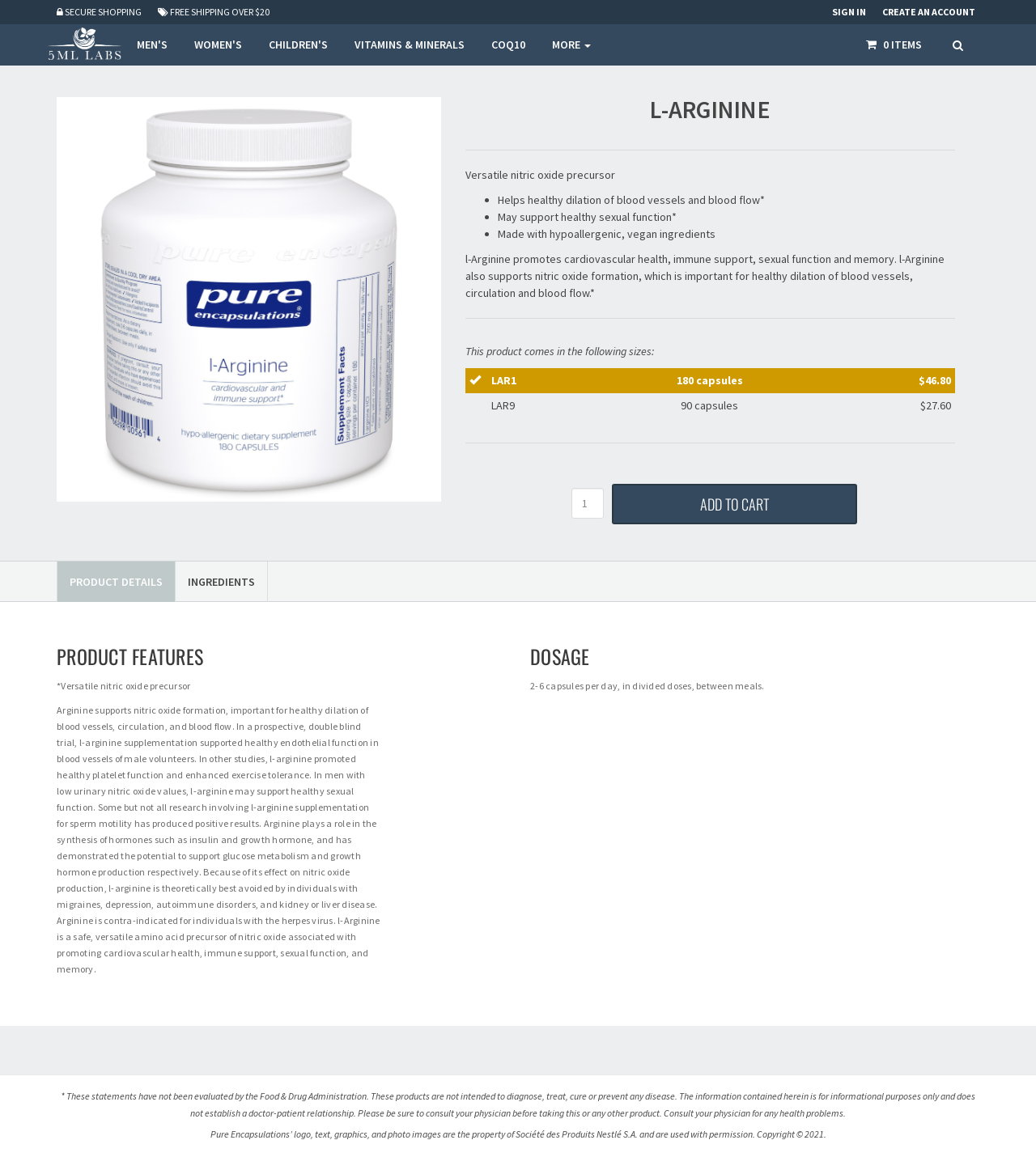What is the function of the button with the '' icon?
Answer with a single word or short phrase according to what you see in the image.

Search